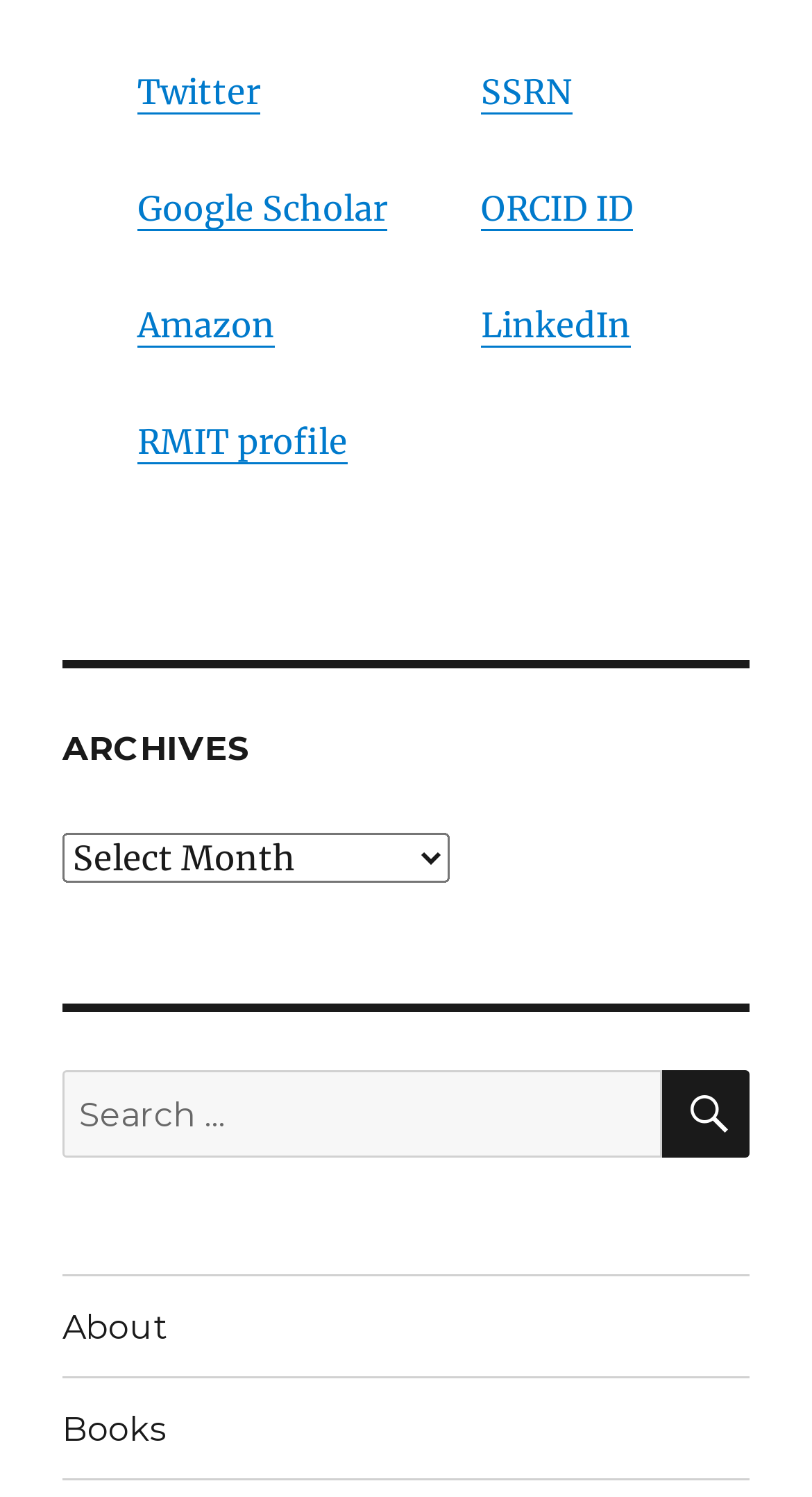Please provide a one-word or short phrase answer to the question:
How many links are there under the 'Archives' section?

2